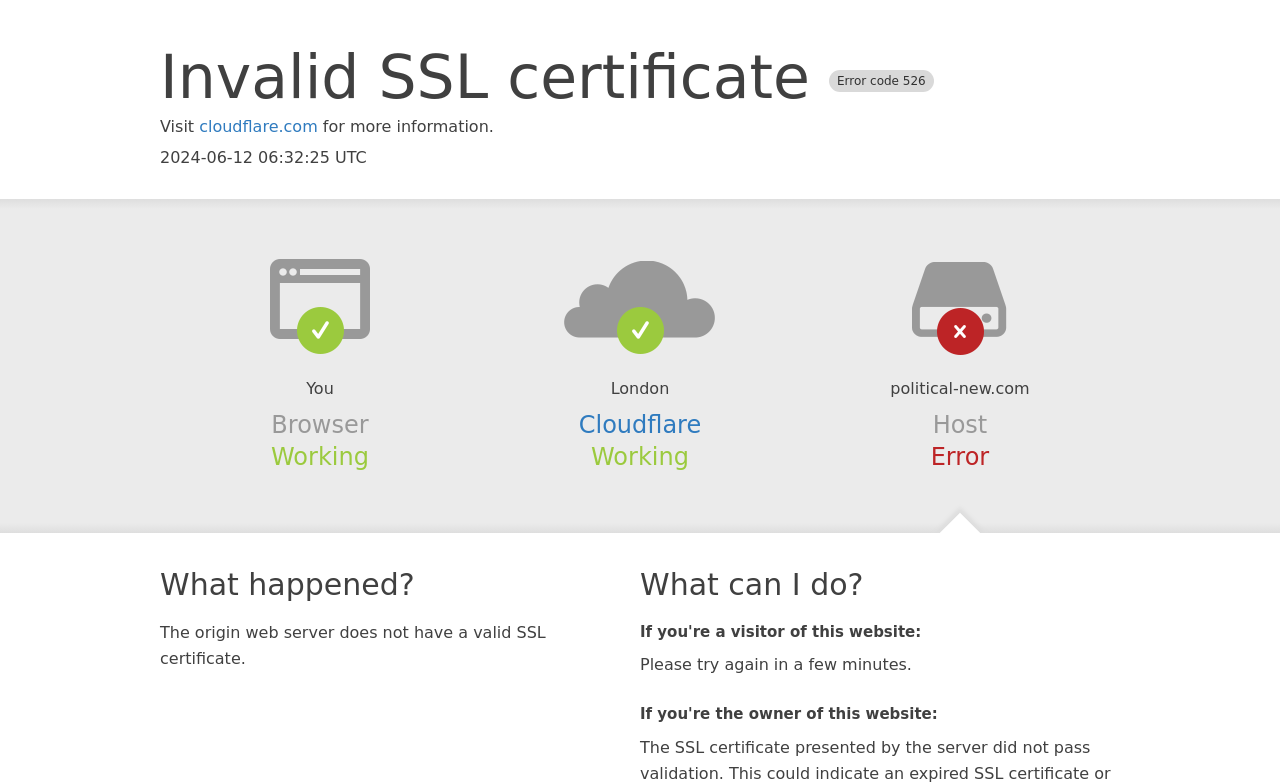Offer a detailed account of what is visible on the webpage.

The webpage appears to be an error page, displaying an "Invalid SSL certificate" error message. At the top, there is a heading with the error code 526, accompanied by a link to Cloudflare for more information. Below this, there is a timestamp indicating when the error occurred.

On the left side of the page, there are several headings and paragraphs of text. The first heading is "Browser", followed by a brief description. Below this, there is a heading "Cloudflare" with a link to Cloudflare, and another description. Further down, there is a heading "Host" with a description of the error.

On the right side of the page, there are two main sections. The first section has a heading "What happened?" and a paragraph explaining the error, stating that the origin web server does not have a valid SSL certificate. The second section has a heading "What can I do?" and is divided into two subsections. The first subsection is addressed to visitors of the website, advising them to try again in a few minutes. The second subsection is addressed to the owner of the website, but its content is not specified.

There are no images on the page. The layout is primarily composed of headings and paragraphs of text, with a few links to external resources.